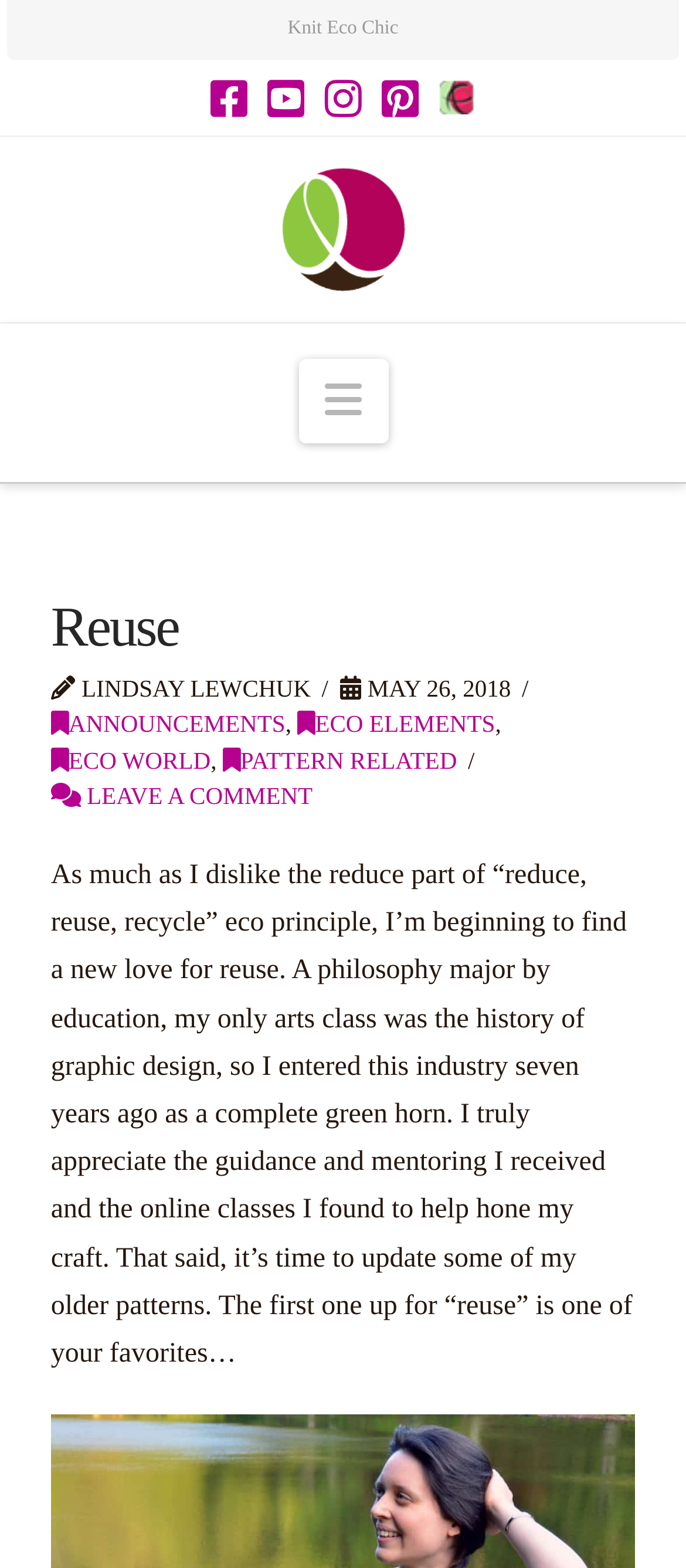Answer the question below using just one word or a short phrase: 
What is the topic of the article?

reuse